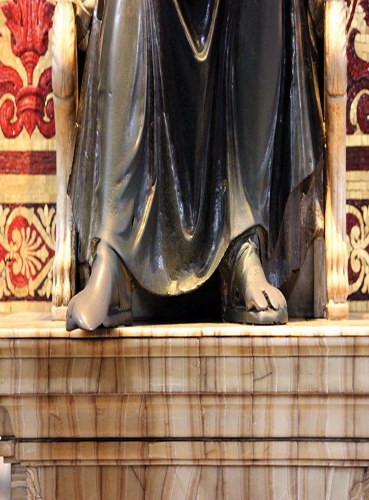Generate an elaborate caption that covers all aspects of the image.

The image depicts the feet of a statue, likely representing a figure of significant religious importance. It appears to be crafted from polished materials, showcasing intricate details in the draping of the garment and texture of the feet. The base of the statue is made of beautifully veined stone, which enhances the overall elegance of the piece. Surrounding the statue, there are decorative elements that suggest a richly adornedbackground, often associated with places of worship. This statue is noted for showing signs of wear, particularly on the feet, which are worn down due to frequent touching and kissing by devotees, reflecting a cultural practice within the Roman Catholic Church. This act of reverence highlights the emotional and spiritual significance attributed to the figure, contributing to the dialogue surrounding idolatry and worship practices.